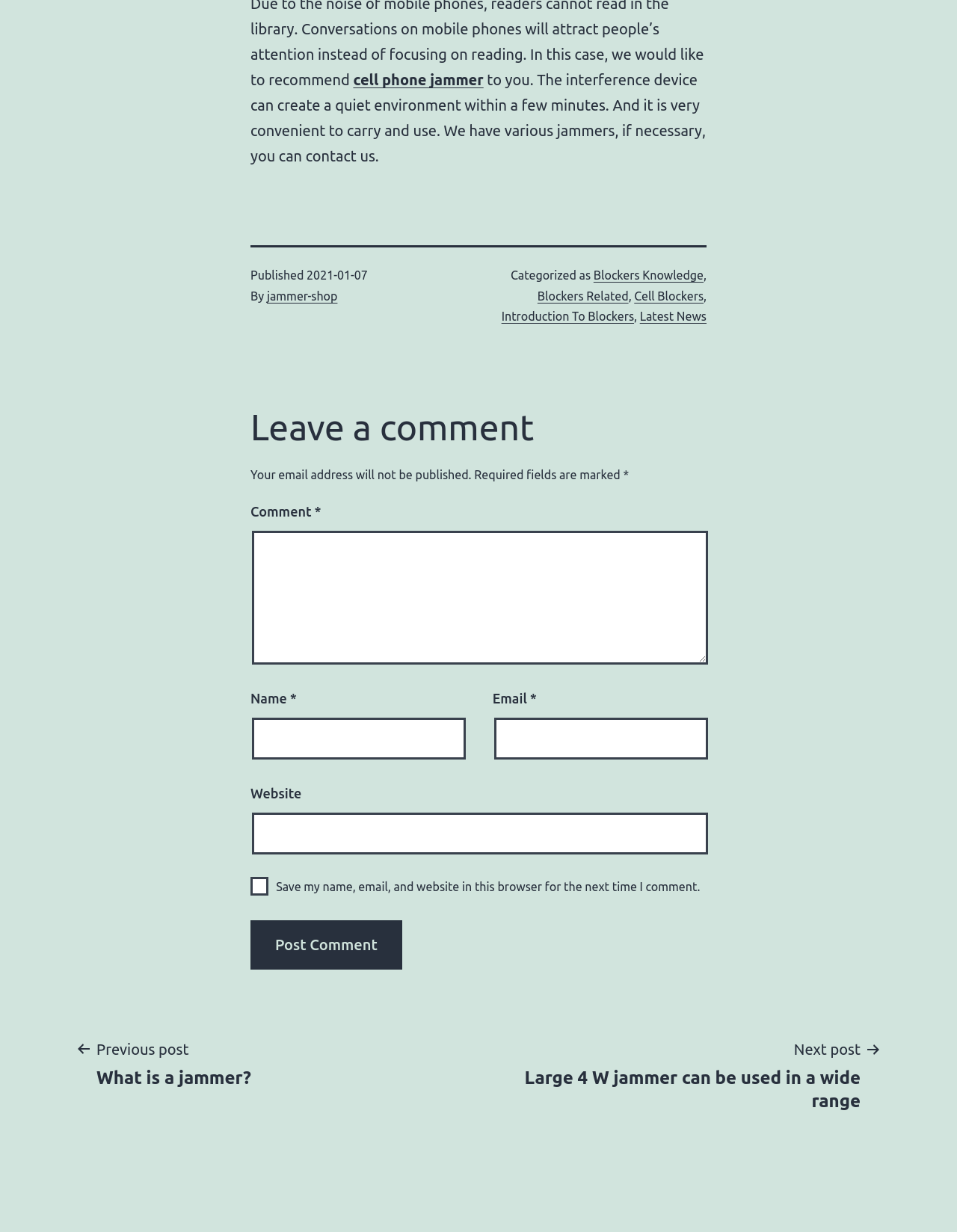Carefully examine the image and provide an in-depth answer to the question: What is the topic of the previous post?

The link 'Previous post What is a jammer?' suggests that the previous post is about the topic 'What is a jammer?'.